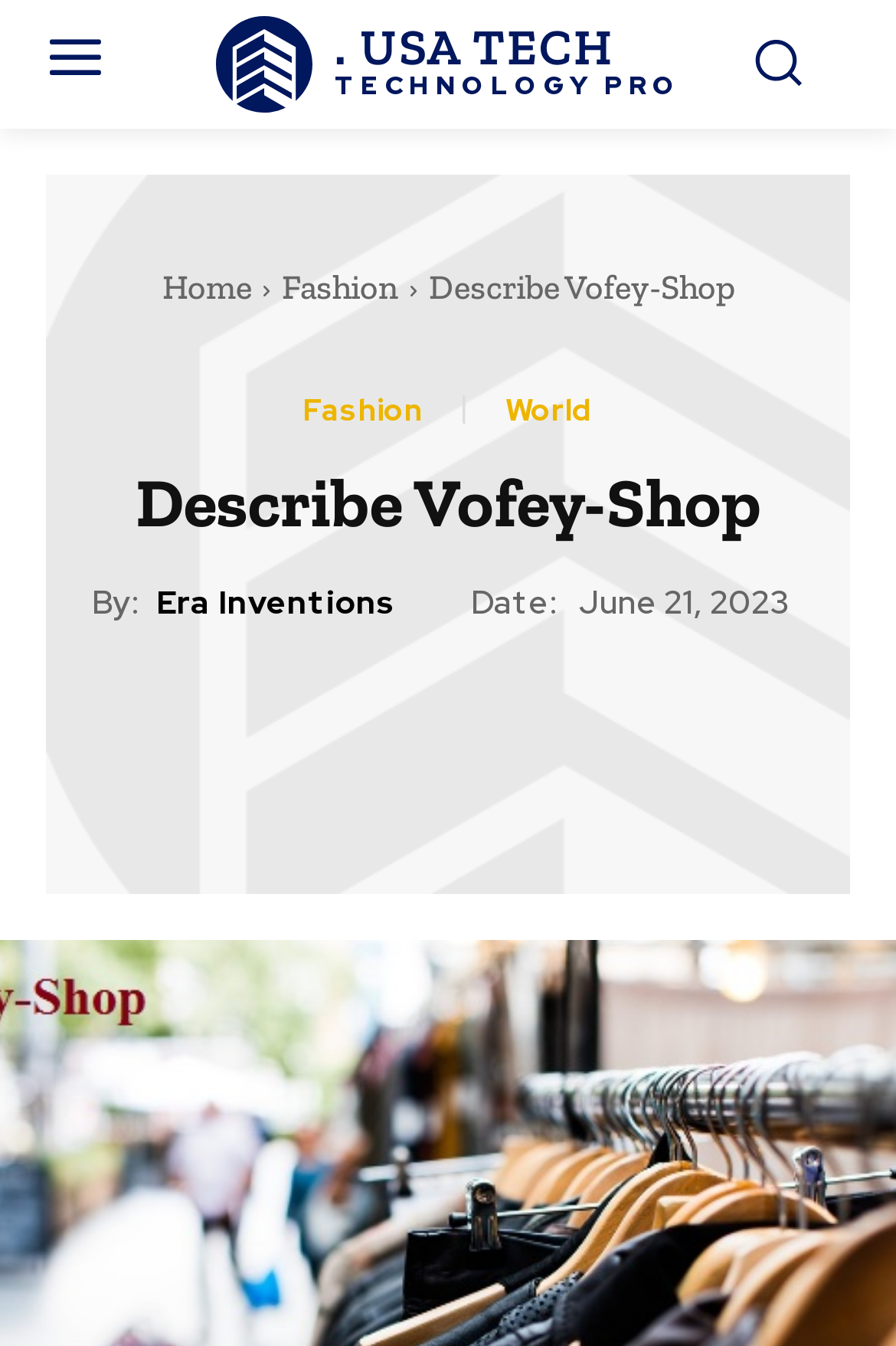Please find the bounding box coordinates in the format (top-left x, top-left y, bottom-right x, bottom-right y) for the given element description. Ensure the coordinates are floating point numbers between 0 and 1. Description: . USA TECHTechnology pro

[0.186, 0.012, 0.814, 0.084]